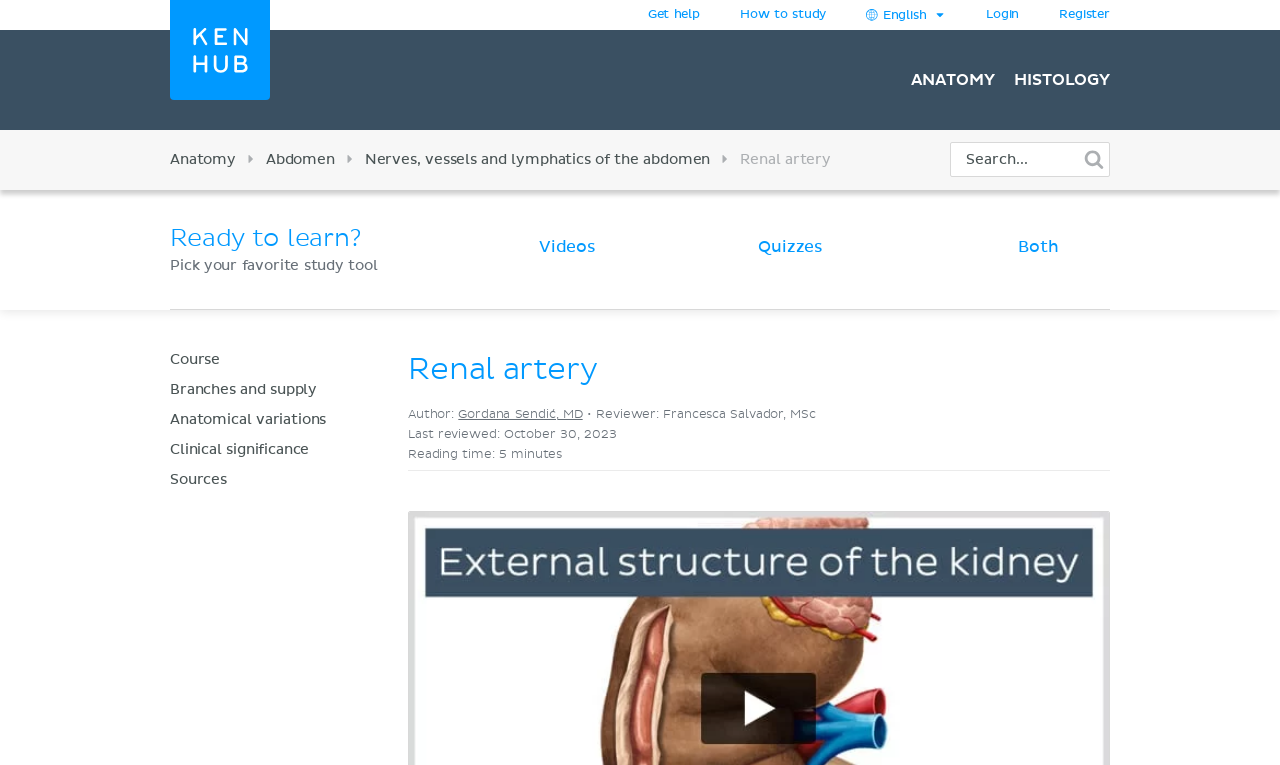Provide the bounding box coordinates of the UI element this sentence describes: "name="q" placeholder="Search..."".

[0.742, 0.186, 0.867, 0.231]